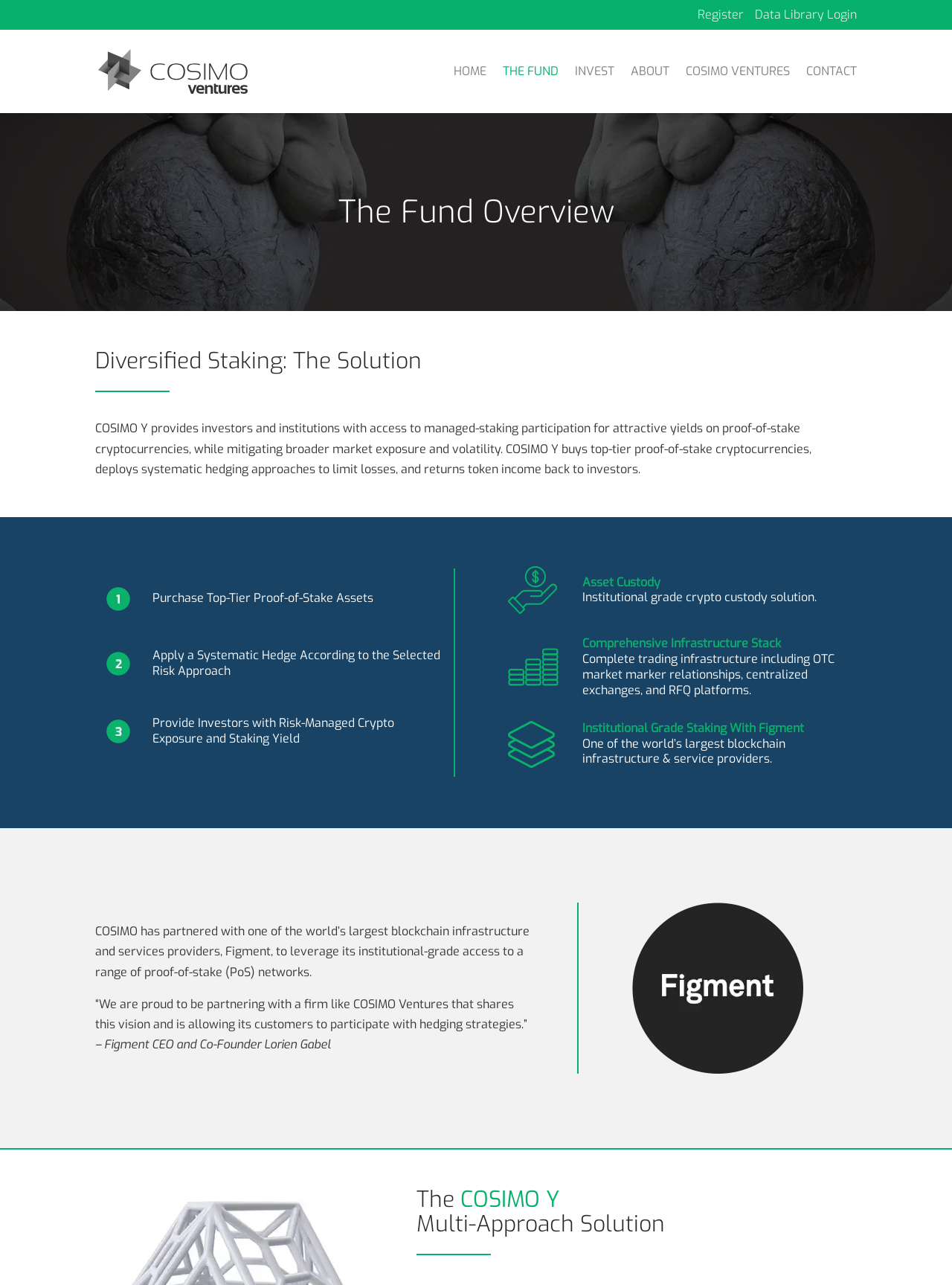What is the name of the fund?
Make sure to answer the question with a detailed and comprehensive explanation.

Based on the webpage, I can see that the title of the webpage is 'The Fund - Cosimo Y', and there is a link with the text 'Cosimo Y' which suggests that Cosimo Y is the name of the fund.